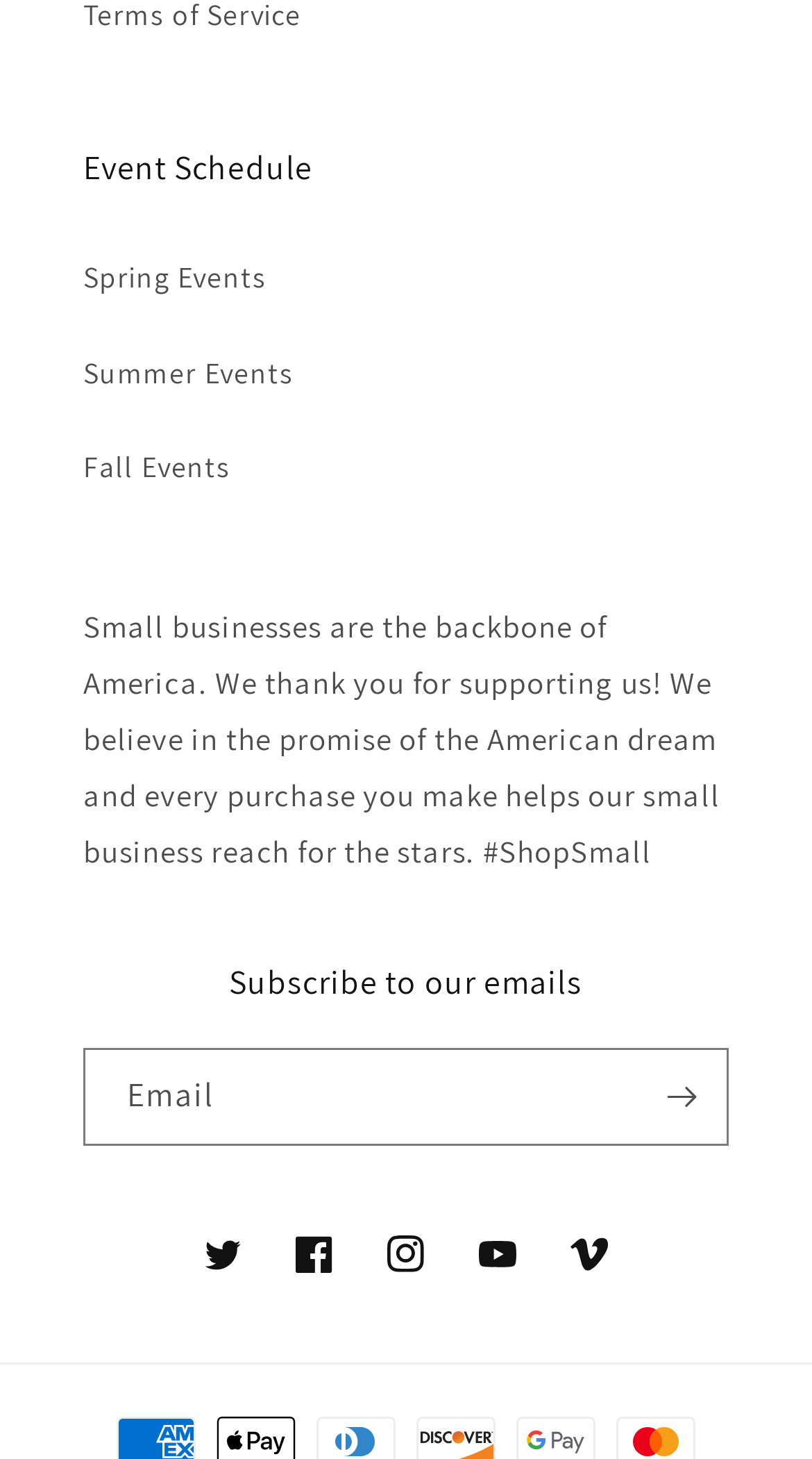Identify the bounding box coordinates of the section that should be clicked to achieve the task described: "Click Subscribe".

[0.782, 0.718, 0.895, 0.785]